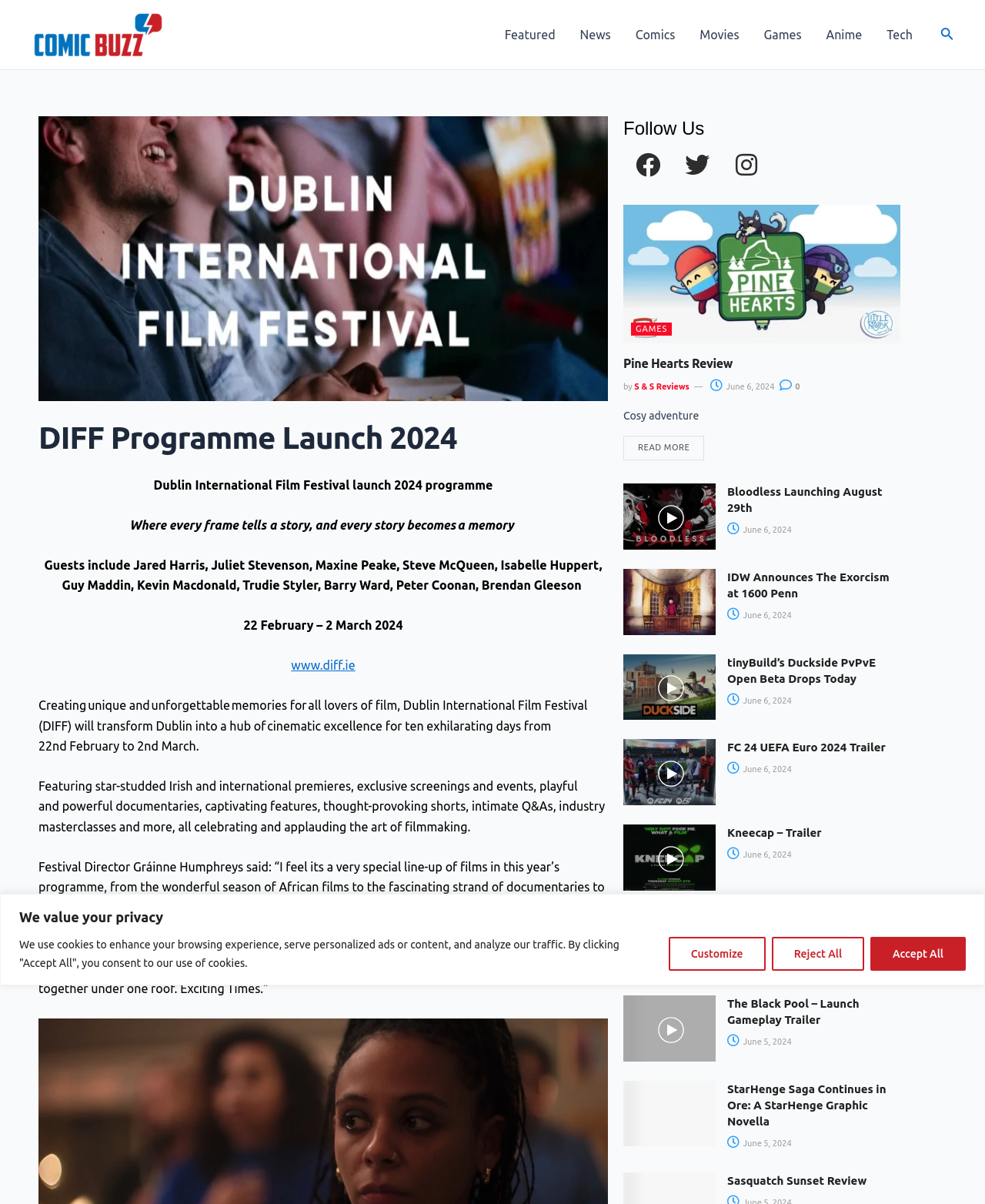Locate the bounding box coordinates of the clickable region to complete the following instruction: "Search for something."

[0.955, 0.021, 0.969, 0.037]